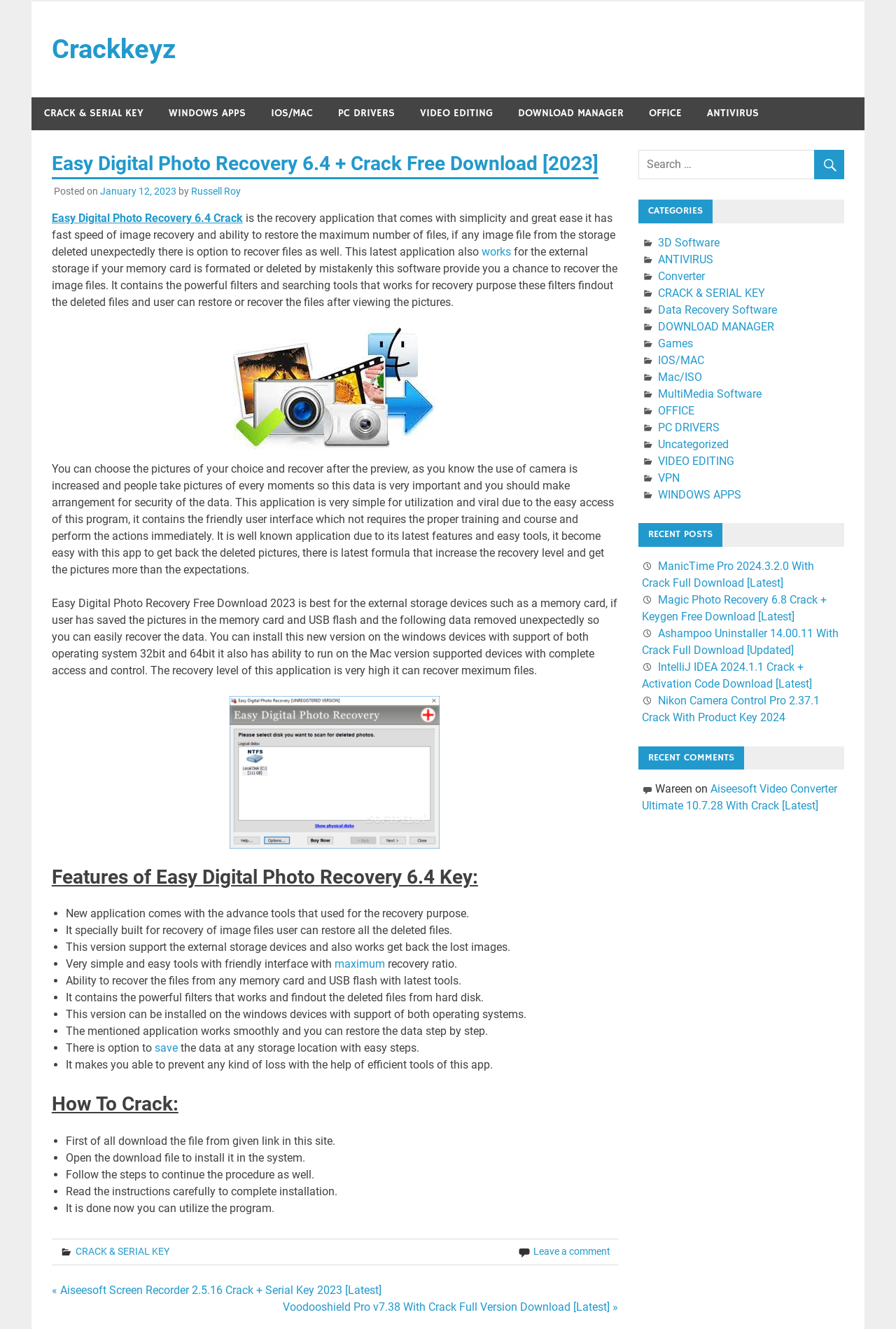Explain the webpage in detail.

This webpage is about Easy Digital Photo Recovery 6.4 Crack, a software for recovering deleted image files. At the top, there is a header section with a link to "Crackkeyz" and a static text "Get Best Crack Software With Activation Keys". Below this, there are several links to different categories, including "CRACK & SERIAL KEY", "WINDOWS APPS", "IOS/MAC", "PC DRIVERS", "VIDEO EDITING", "DOWNLOAD MANAGER", and "OFFICE".

The main content of the webpage is an article about Easy Digital Photo Recovery 6.4 Crack. The article has a heading "Easy Digital Photo Recovery 6.4 + Crack Free Download [2023]" and is divided into several sections. The first section describes the software, stating that it is a recovery application that can restore deleted image files with fast speed and maximum recovery ability. There is also a link to "Easy Digital Photo Recovery 6.4 Crack" and a static text that provides more information about the software.

Below this, there is an image of the software, followed by a section that describes the features of the software, including its ability to recover files from external storage devices, its user-friendly interface, and its high recovery ratio. There is also a list of features, including the ability to recover files from memory cards and USB flash drives, its support for both 32-bit and 64-bit operating systems, and its ability to prevent data loss.

The next section is about how to crack the software, which involves downloading the file, installing it, and following the instructions. There is also a footer section with links to "CRACK & SERIAL KEY" and "Leave a comment". On the right side of the webpage, there is a complementary section with a search box and a list of categories, including "3D Software", "ANTIVIRUS", and "Converter". At the bottom of the webpage, there is a post navigation section with links to previous and next posts.